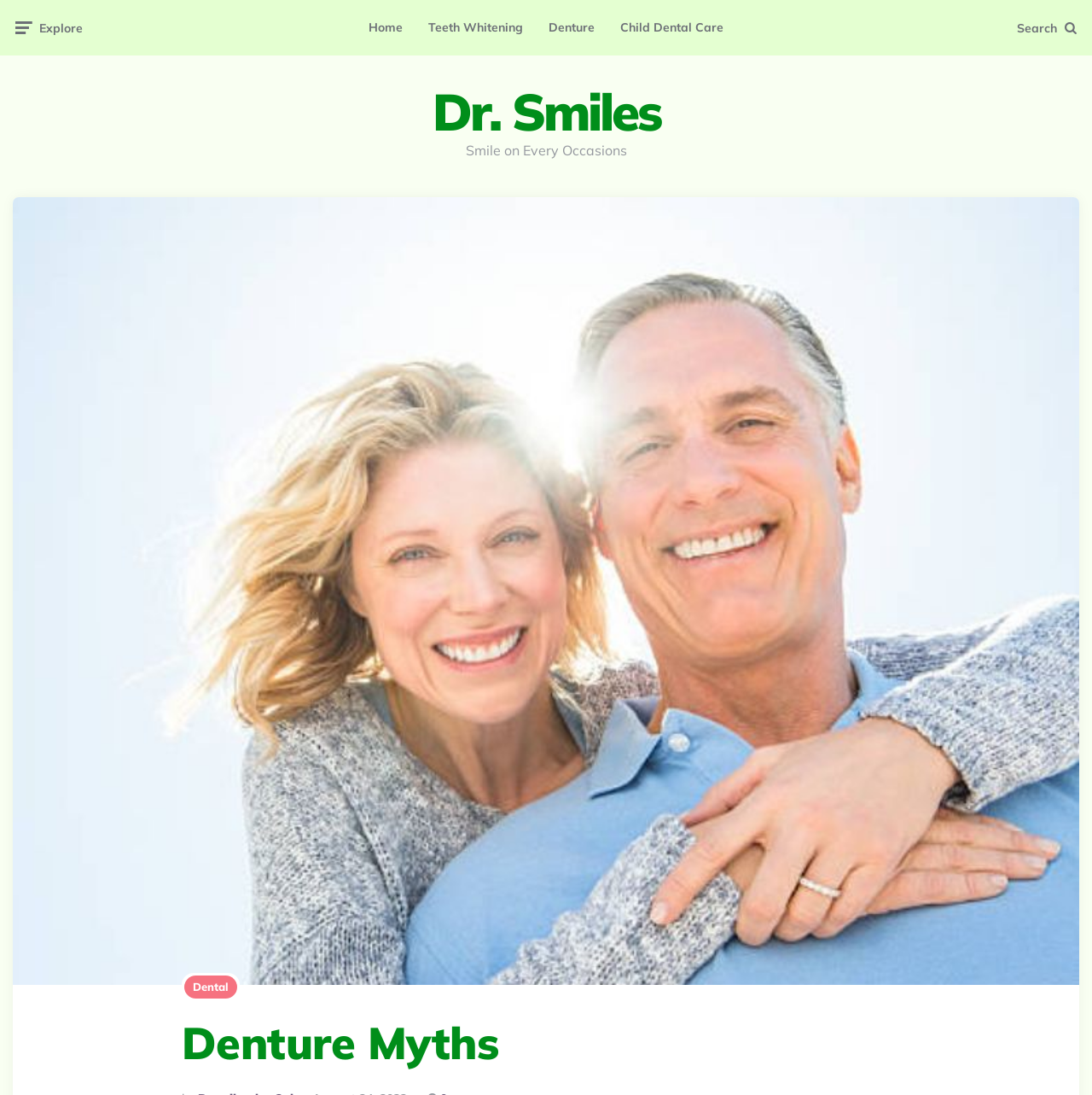Determine the bounding box of the UI component based on this description: "Child Dental Care". The bounding box coordinates should be four float values between 0 and 1, i.e., [left, top, right, bottom].

[0.556, 0.004, 0.674, 0.047]